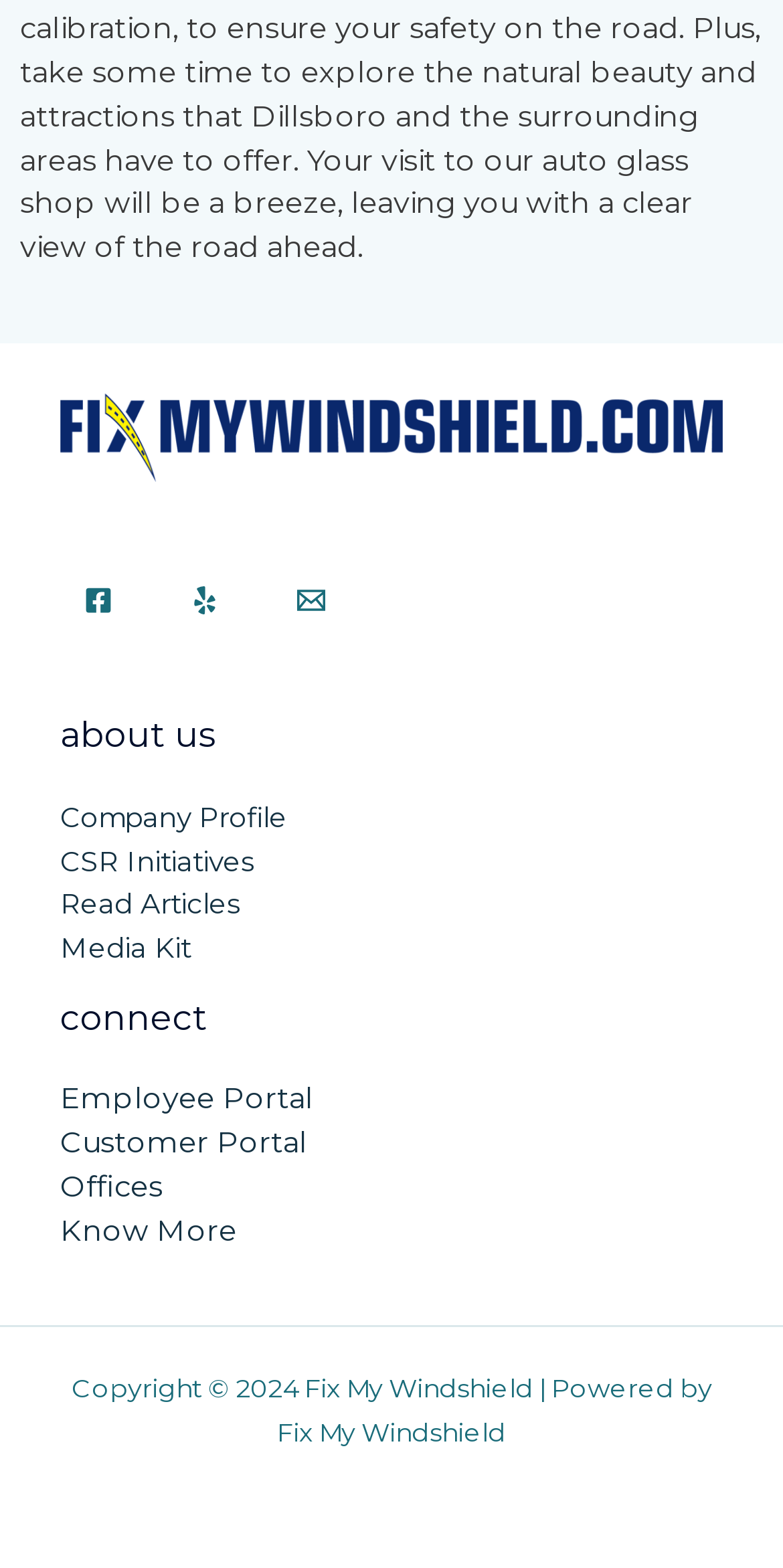Locate the bounding box coordinates of the element I should click to achieve the following instruction: "read about Company Profile".

[0.077, 0.51, 0.367, 0.531]